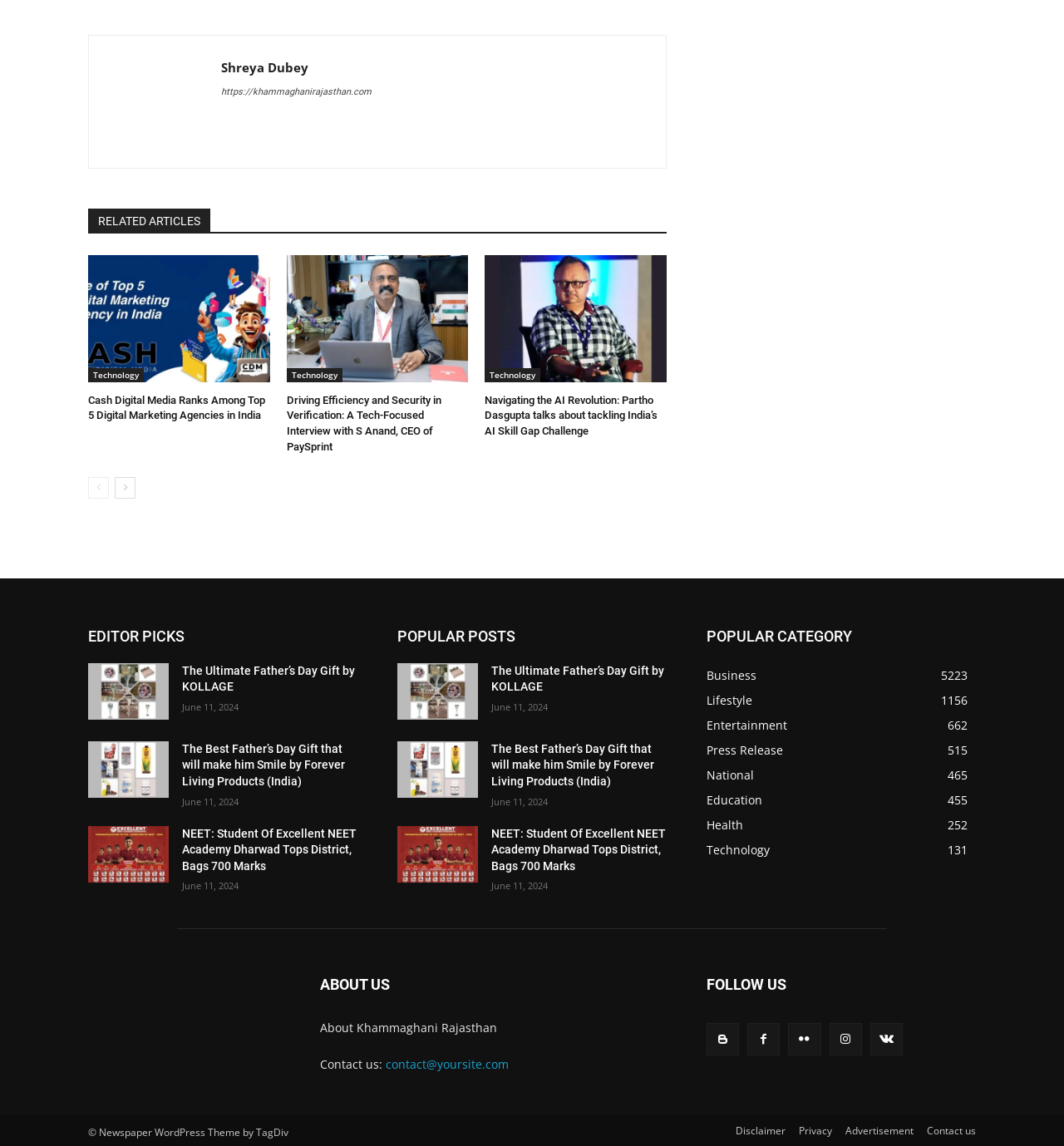Please mark the bounding box coordinates of the area that should be clicked to carry out the instruction: "Click on the 'EDITOR PICKS' heading".

[0.083, 0.542, 0.336, 0.565]